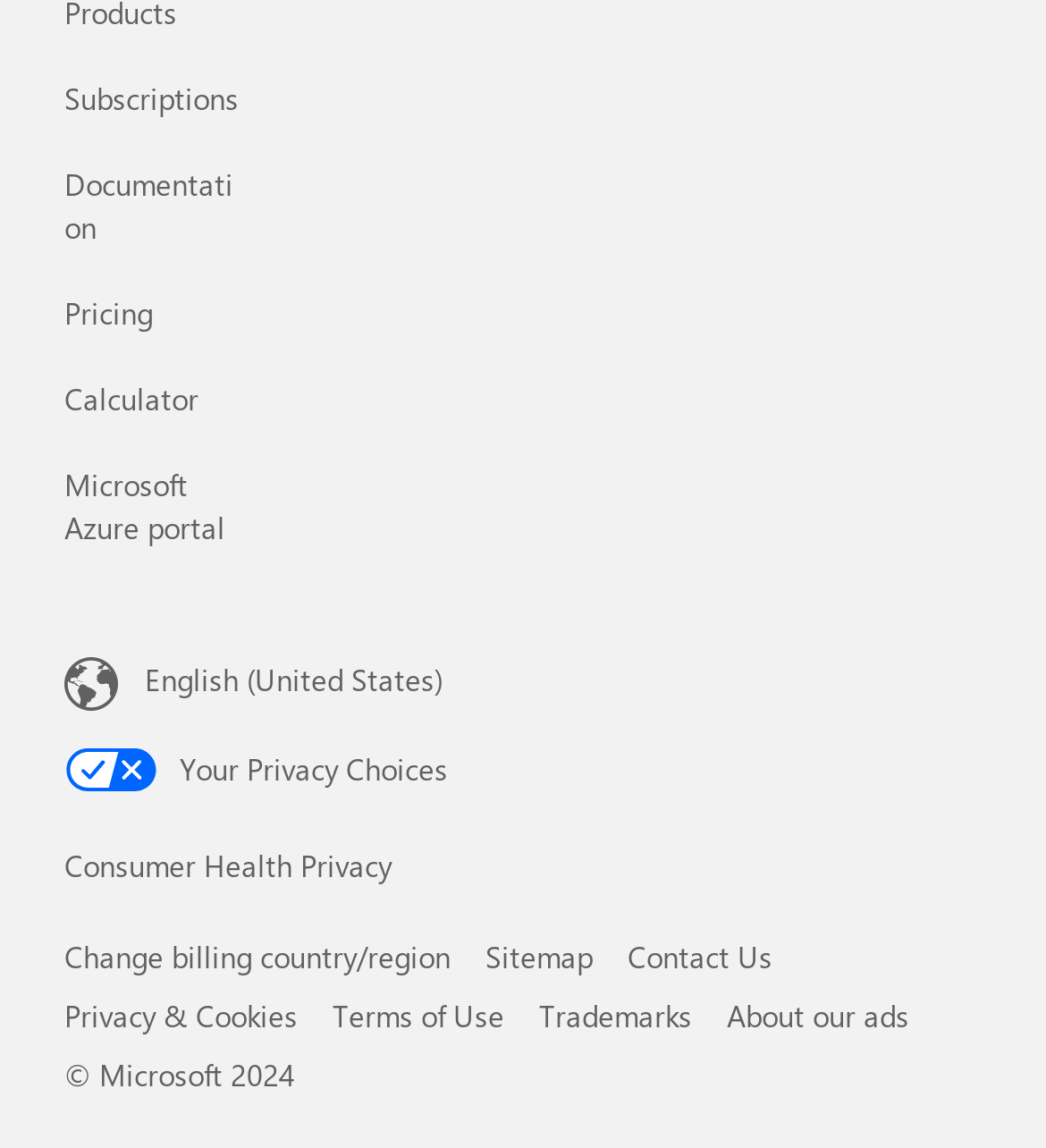What is the language currently set in the content language selector?
Give a one-word or short phrase answer based on the image.

English (United States)